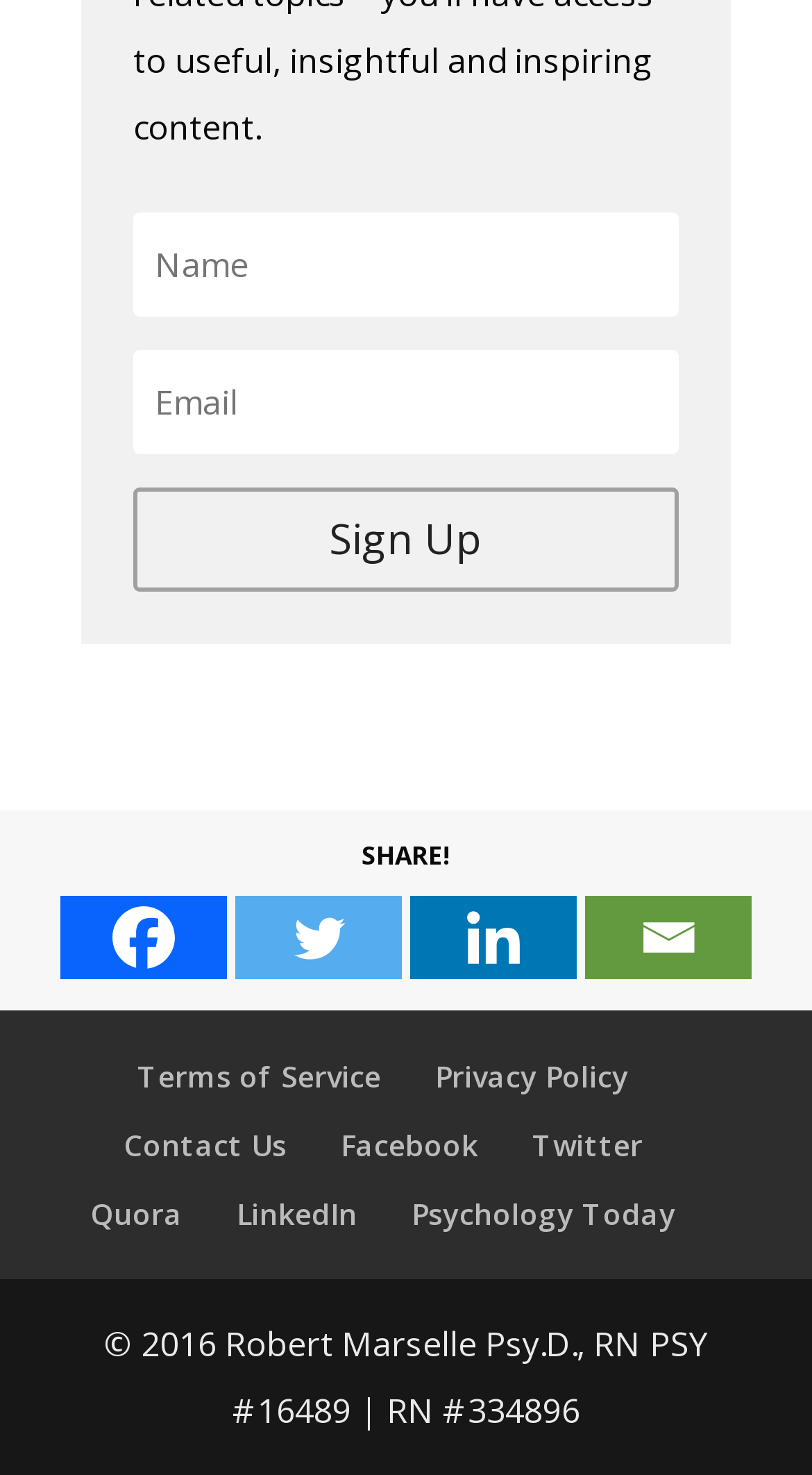What is the copyright information at the bottom?
Examine the image and give a concise answer in one word or a short phrase.

2016 Robert Marselle Psy.D., RN